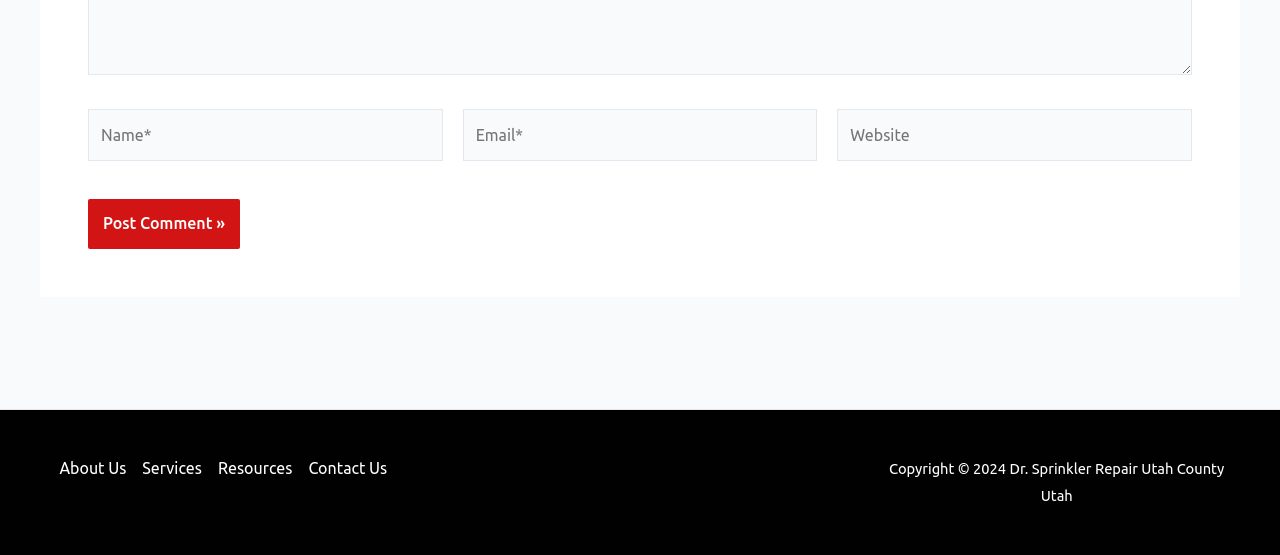Highlight the bounding box of the UI element that corresponds to this description: "Resources".

[0.164, 0.819, 0.235, 0.867]